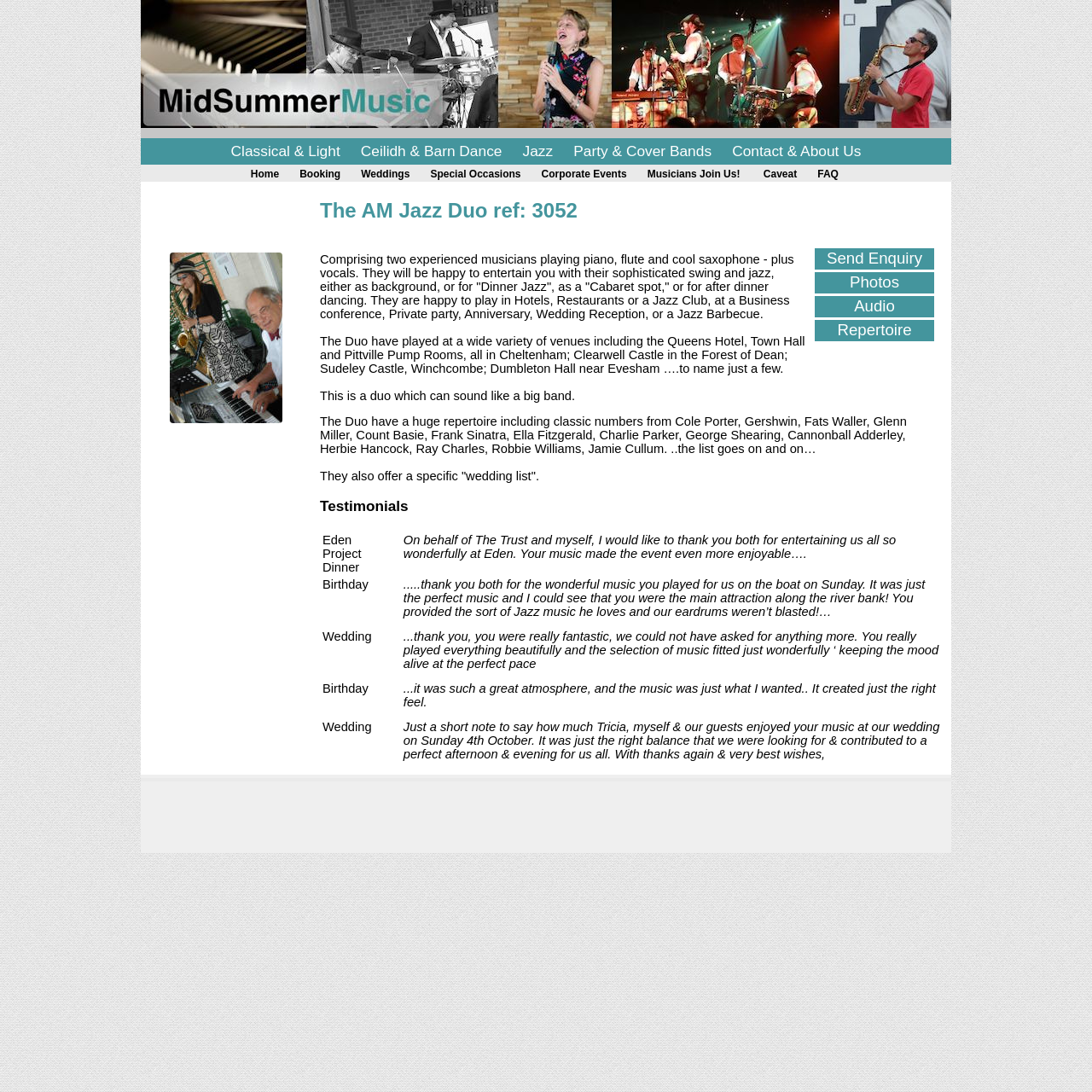Analyze the image and deliver a detailed answer to the question: What is the format of the testimonials section?

The testimonials section is presented in a table format, with each row containing a quote from a satisfied client, along with the occasion or event where the duo performed, such as a wedding or birthday party.